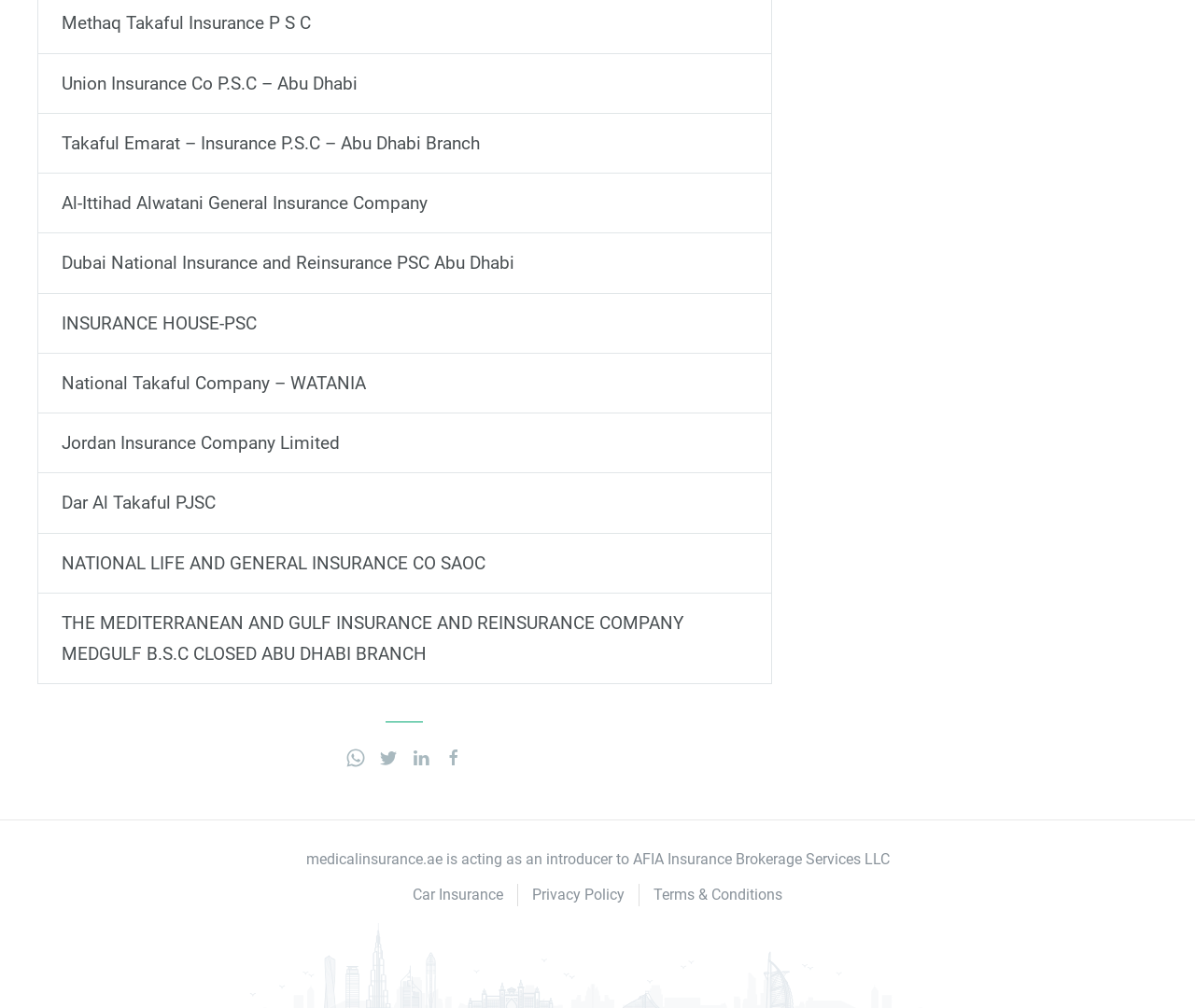Respond concisely with one word or phrase to the following query:
What other resources are available on the webpage?

Car Insurance, Privacy Policy, Terms & Conditions